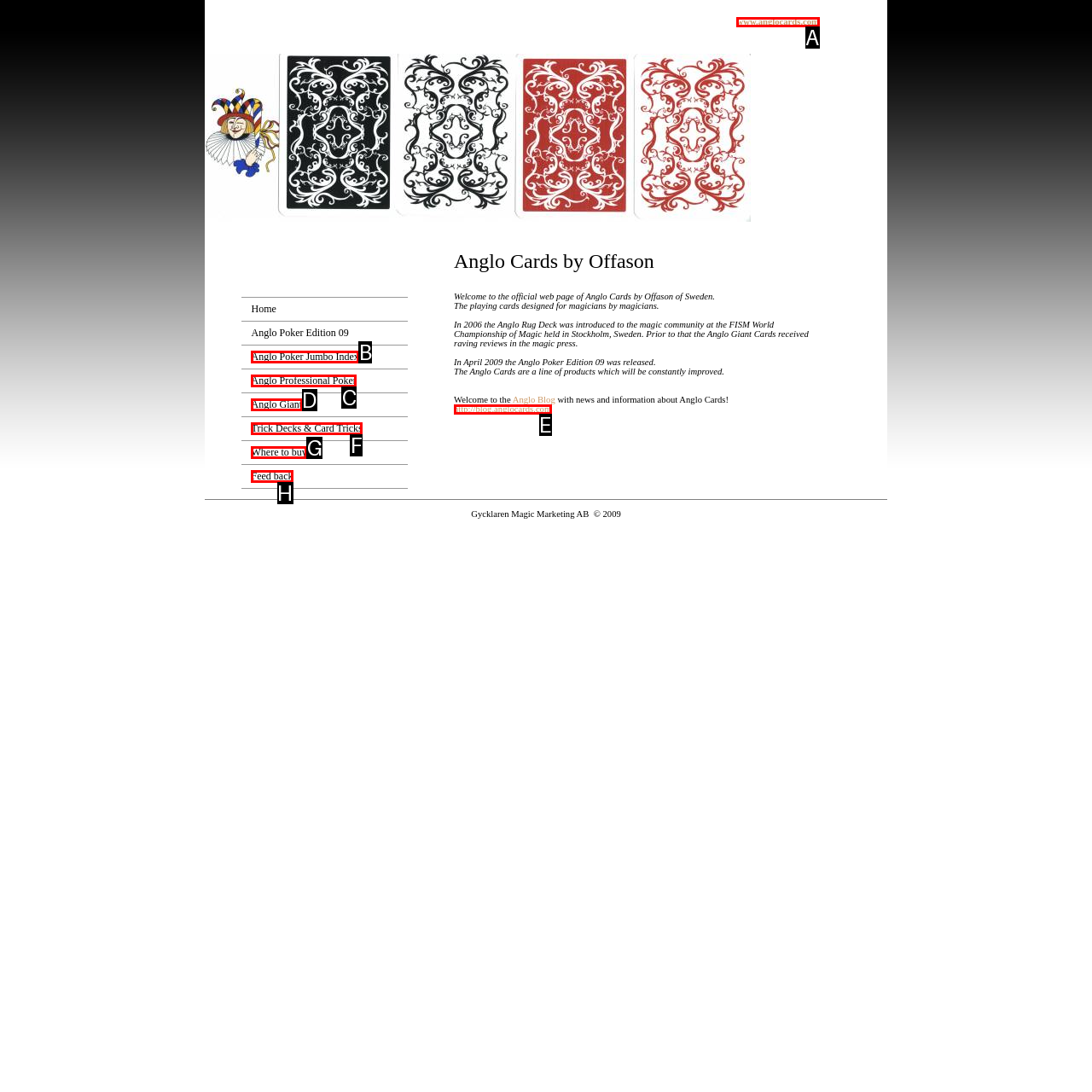From the available choices, determine which HTML element fits this description: Trick Decks & Card Tricks Respond with the correct letter.

F